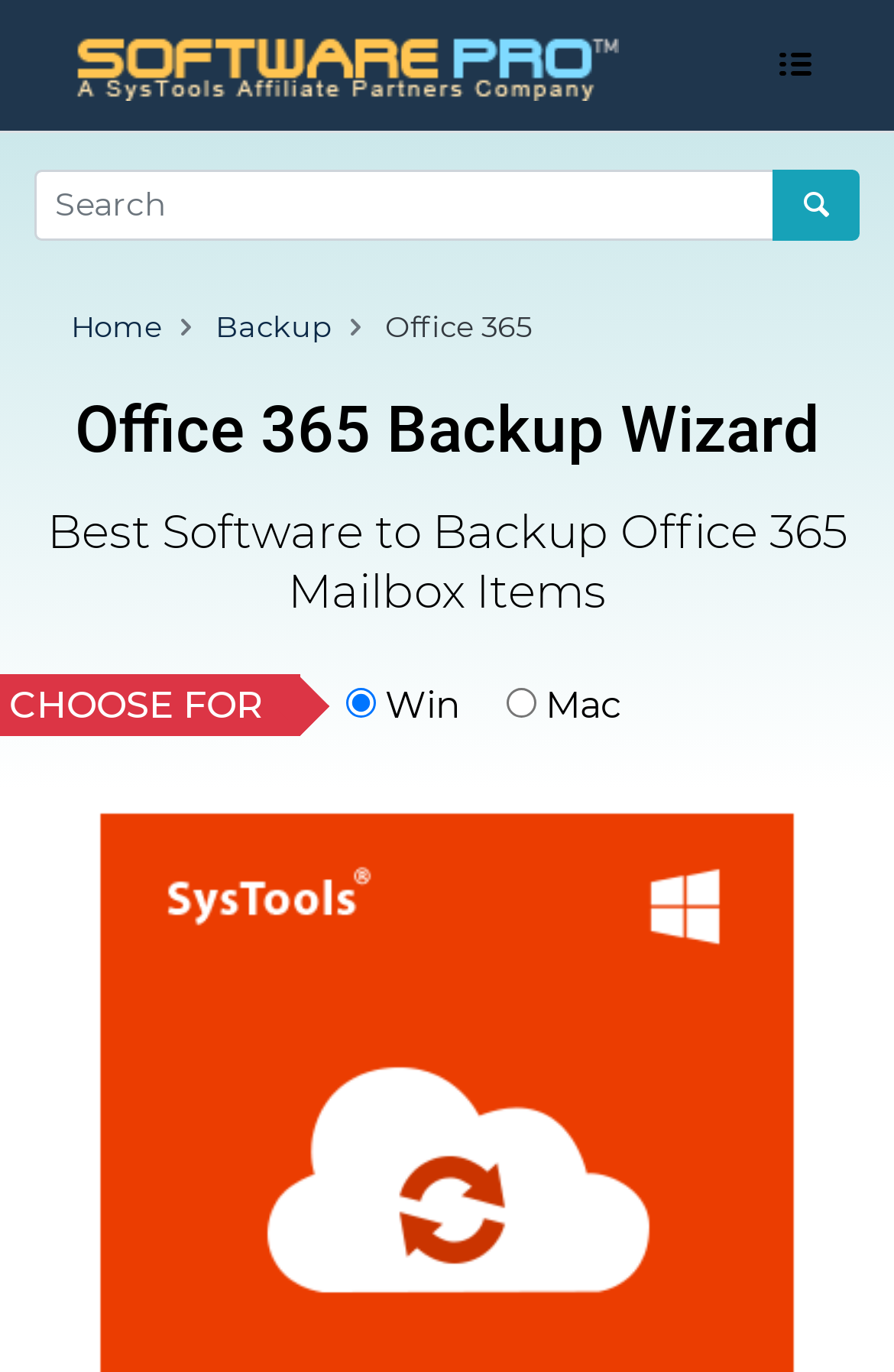How many types of platforms are supported?
Please provide a detailed and comprehensive answer to the question.

There are two types of platforms supported, 'Win' and 'Mac', as indicated by the radio buttons with OCR text 'Win' and 'Mac' respectively, located below the 'CHOOSE FOR' text.